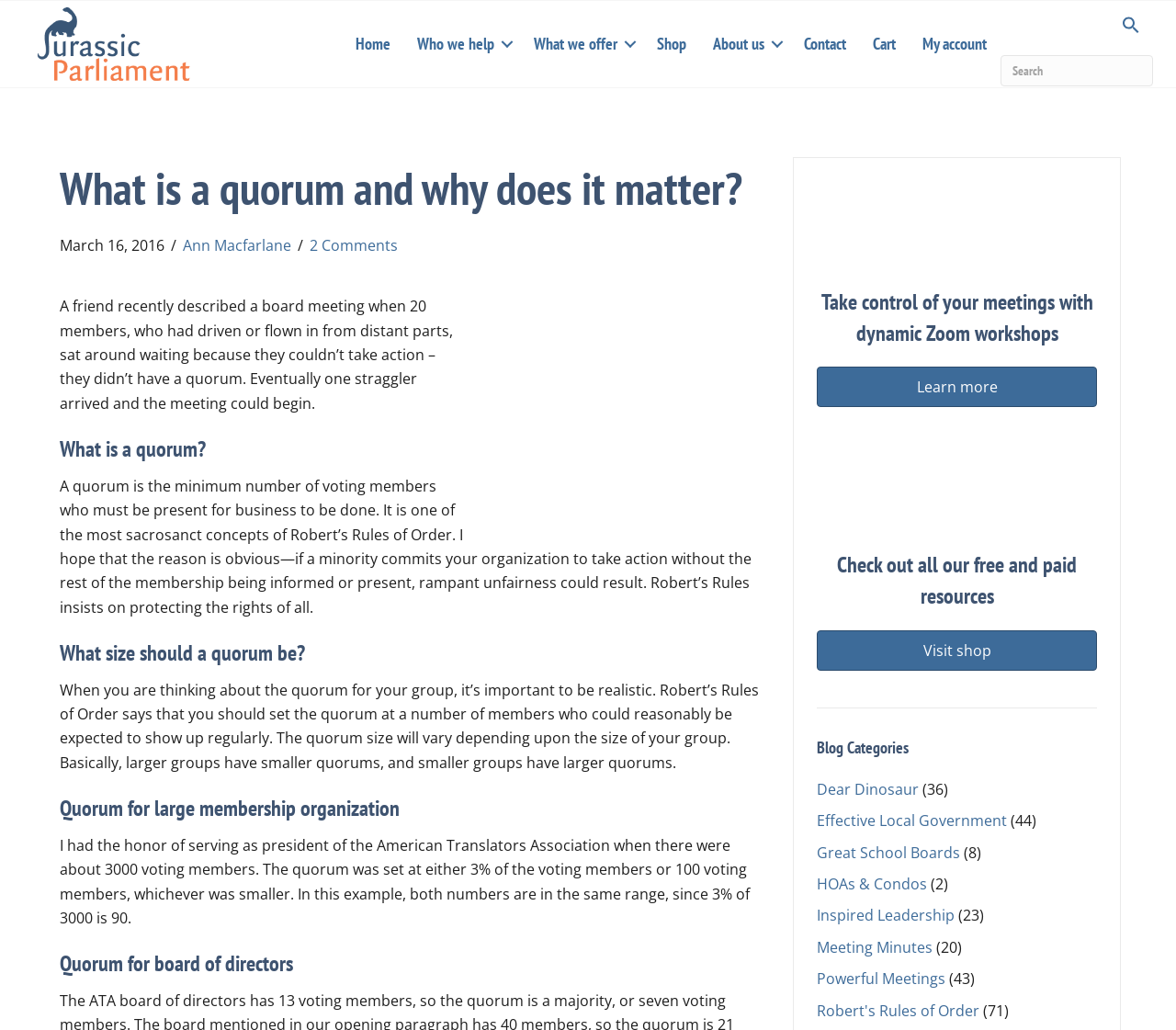Locate the bounding box coordinates of the area you need to click to fulfill this instruction: 'Search for something'. The coordinates must be in the form of four float numbers ranging from 0 to 1: [left, top, right, bottom].

[0.851, 0.054, 0.98, 0.084]